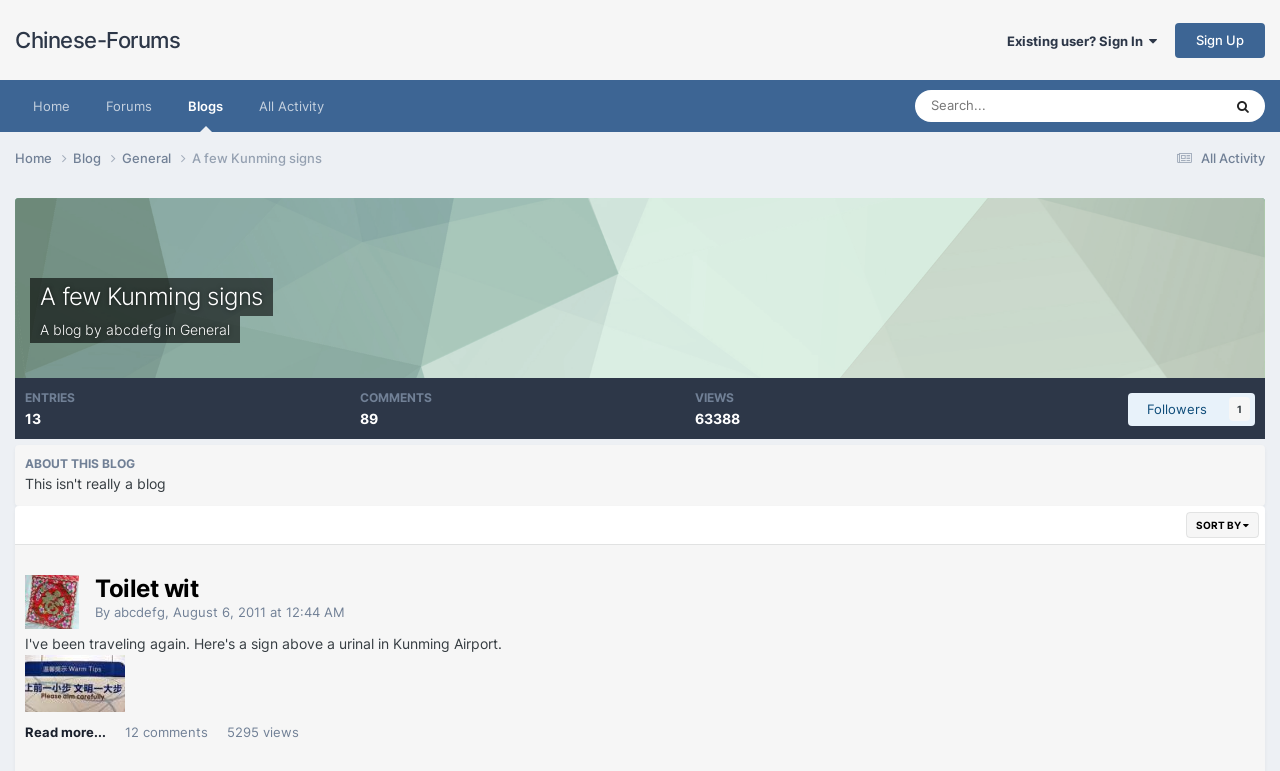How many followers does the blog have?
Please answer the question with a detailed response using the information from the screenshot.

I found this answer by looking at the link element with the text 'Followers 1' which indicates the number of followers the blog has.